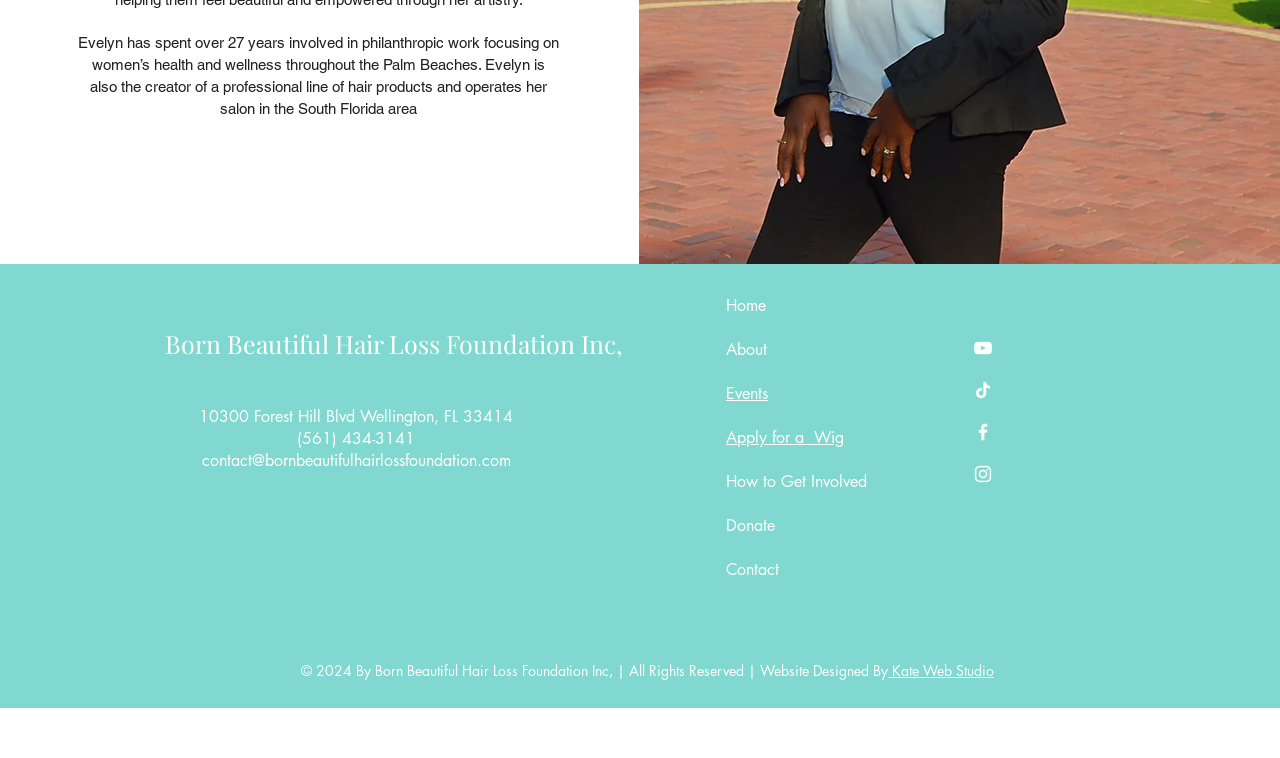Please find the bounding box for the UI component described as follows: "Send Inquiry Now".

None